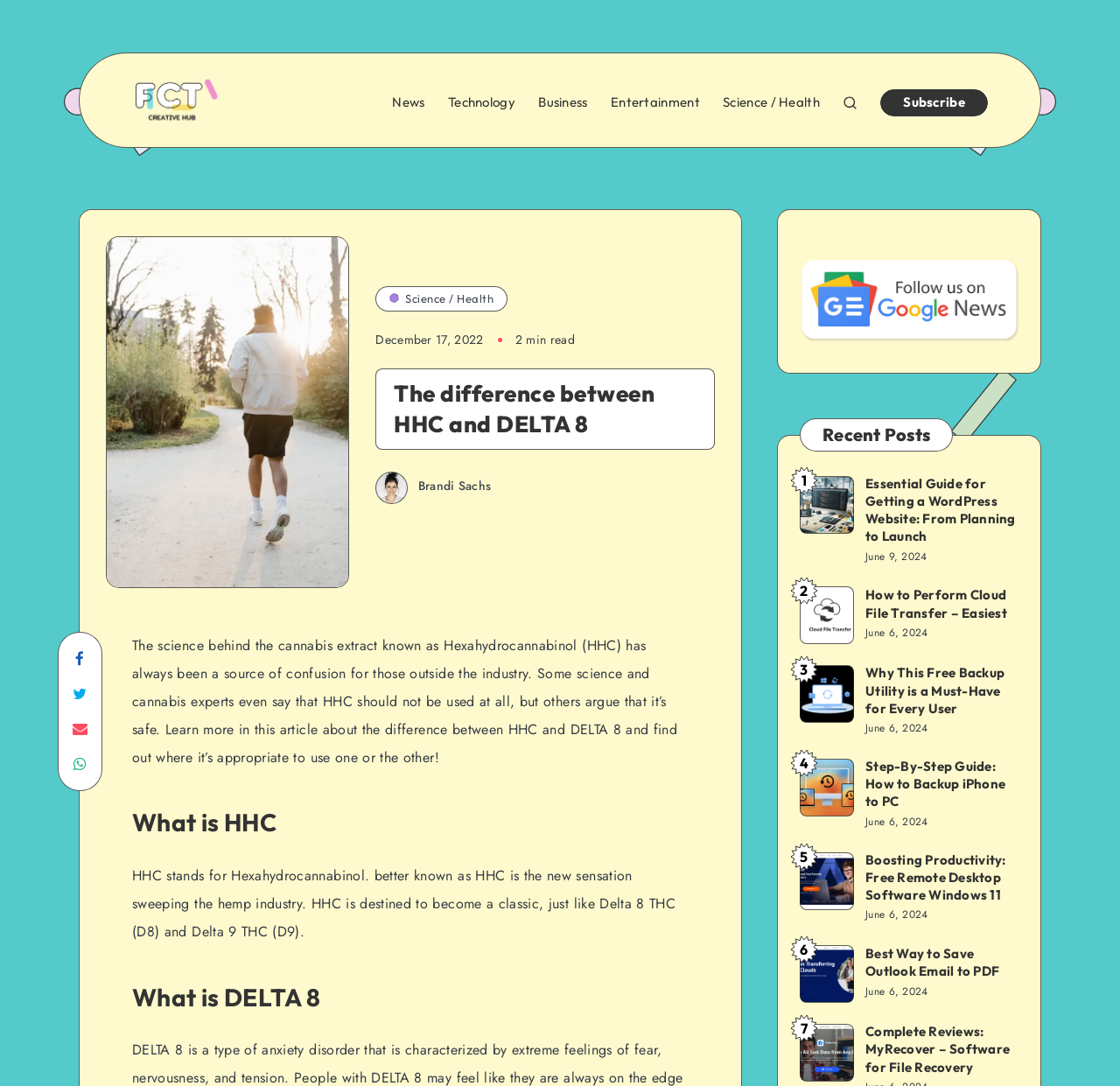Find the bounding box coordinates of the element's region that should be clicked in order to follow the given instruction: "Read RANDOM POSTS". The coordinates should consist of four float numbers between 0 and 1, i.e., [left, top, right, bottom].

None